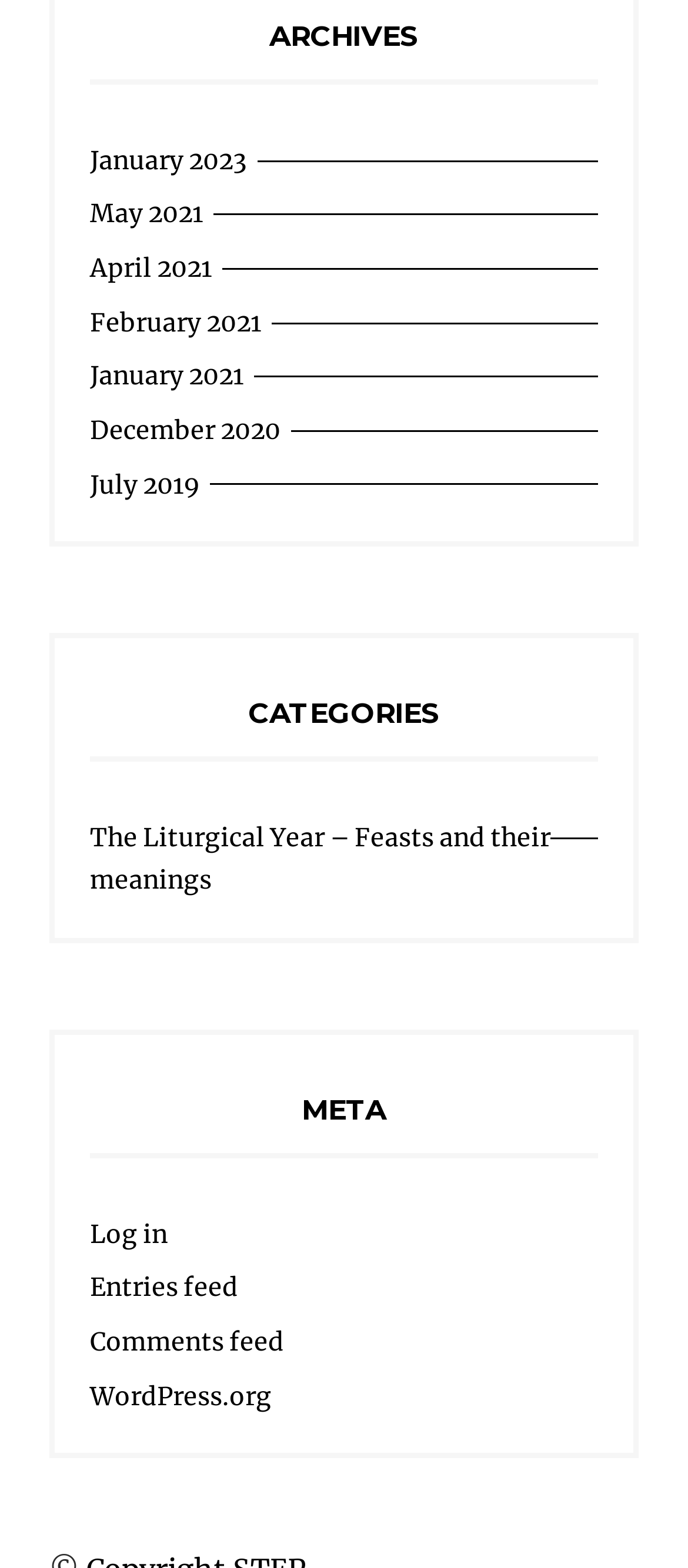How many sections are there on the webpage?
Answer the question with just one word or phrase using the image.

2